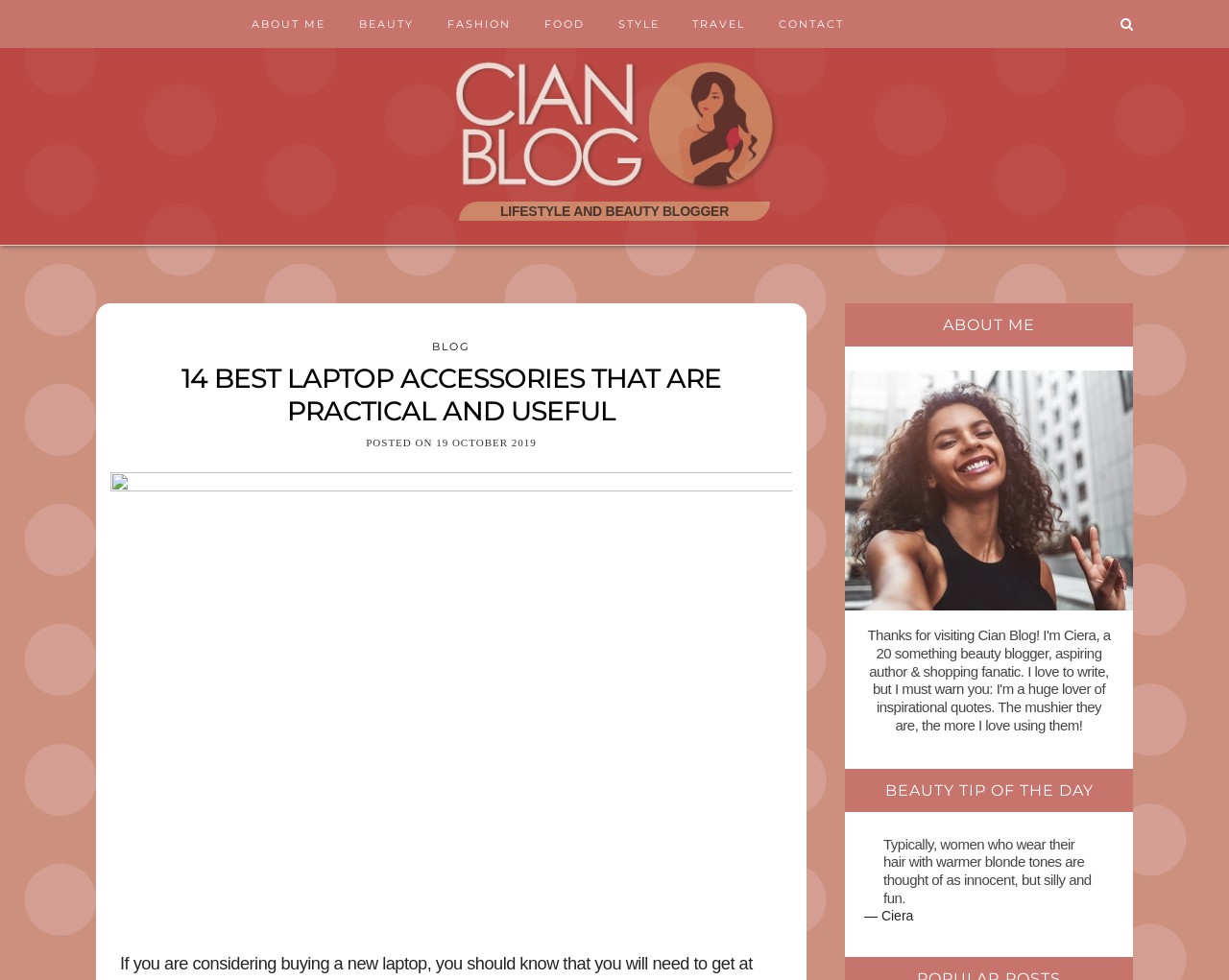Please provide a brief answer to the following inquiry using a single word or phrase:
What is the date of the blog post?

19 October 2019